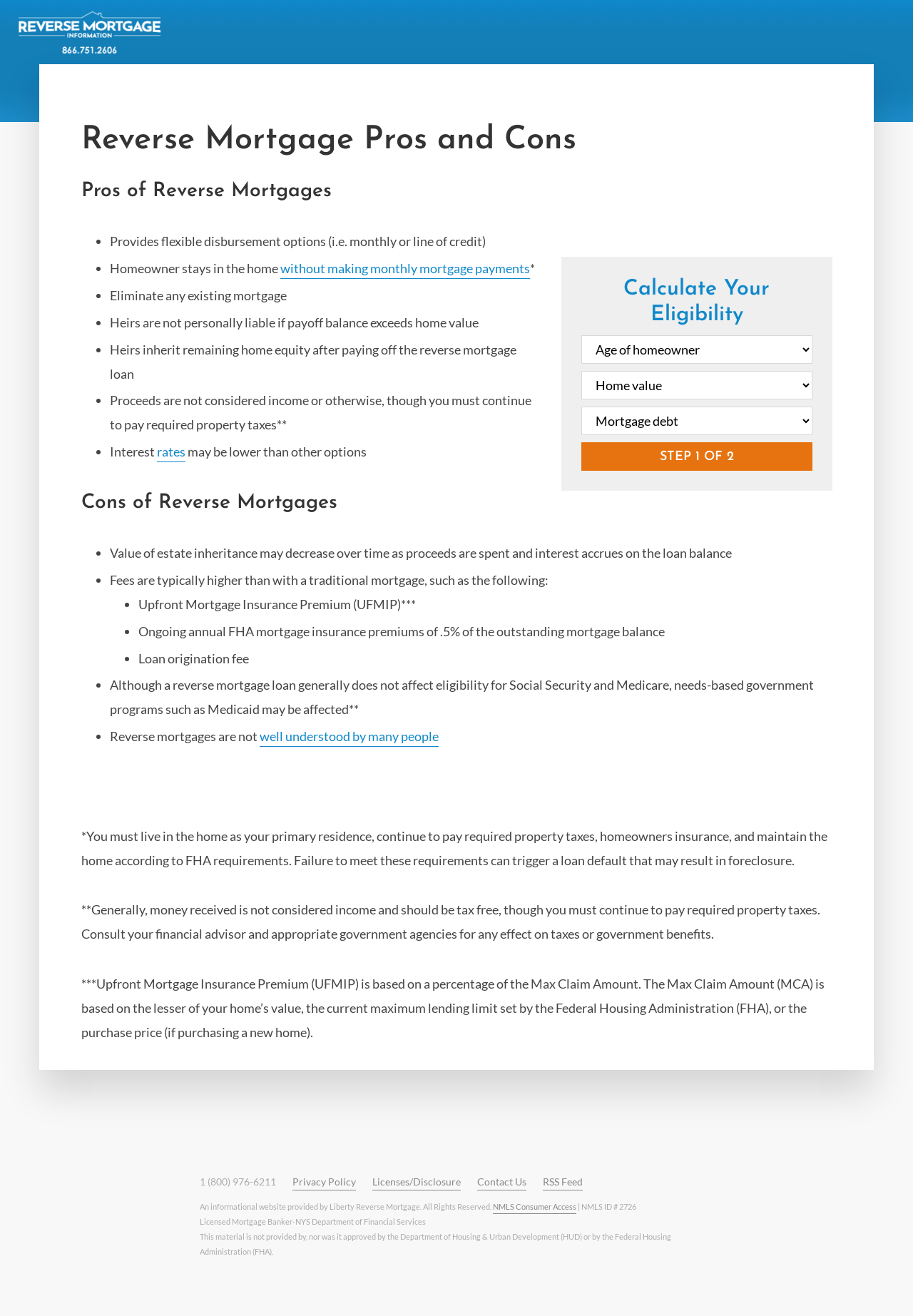Identify the bounding box coordinates for the UI element described as: "Make a Payment".

None